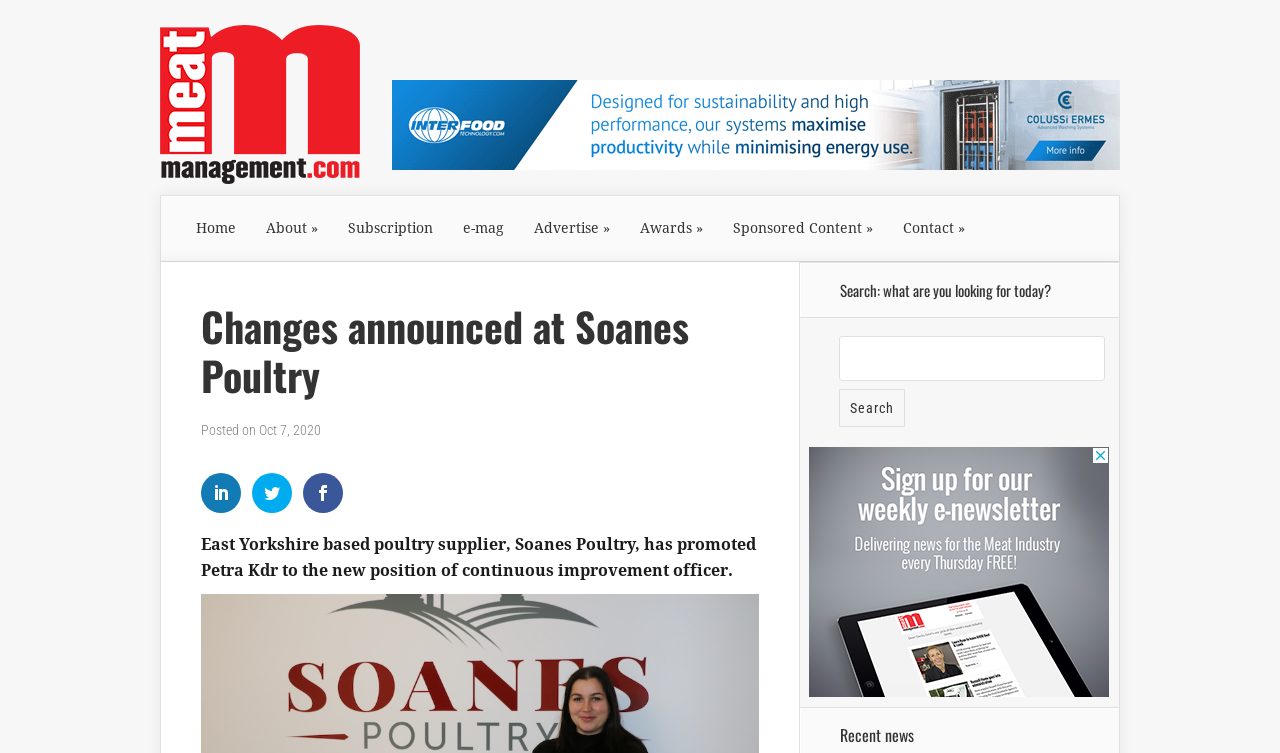What is the date of the article?
Look at the image and construct a detailed response to the question.

The article mentions 'Posted on Oct 7, 2020' at the top, indicating that the date of the article is October 7, 2020.